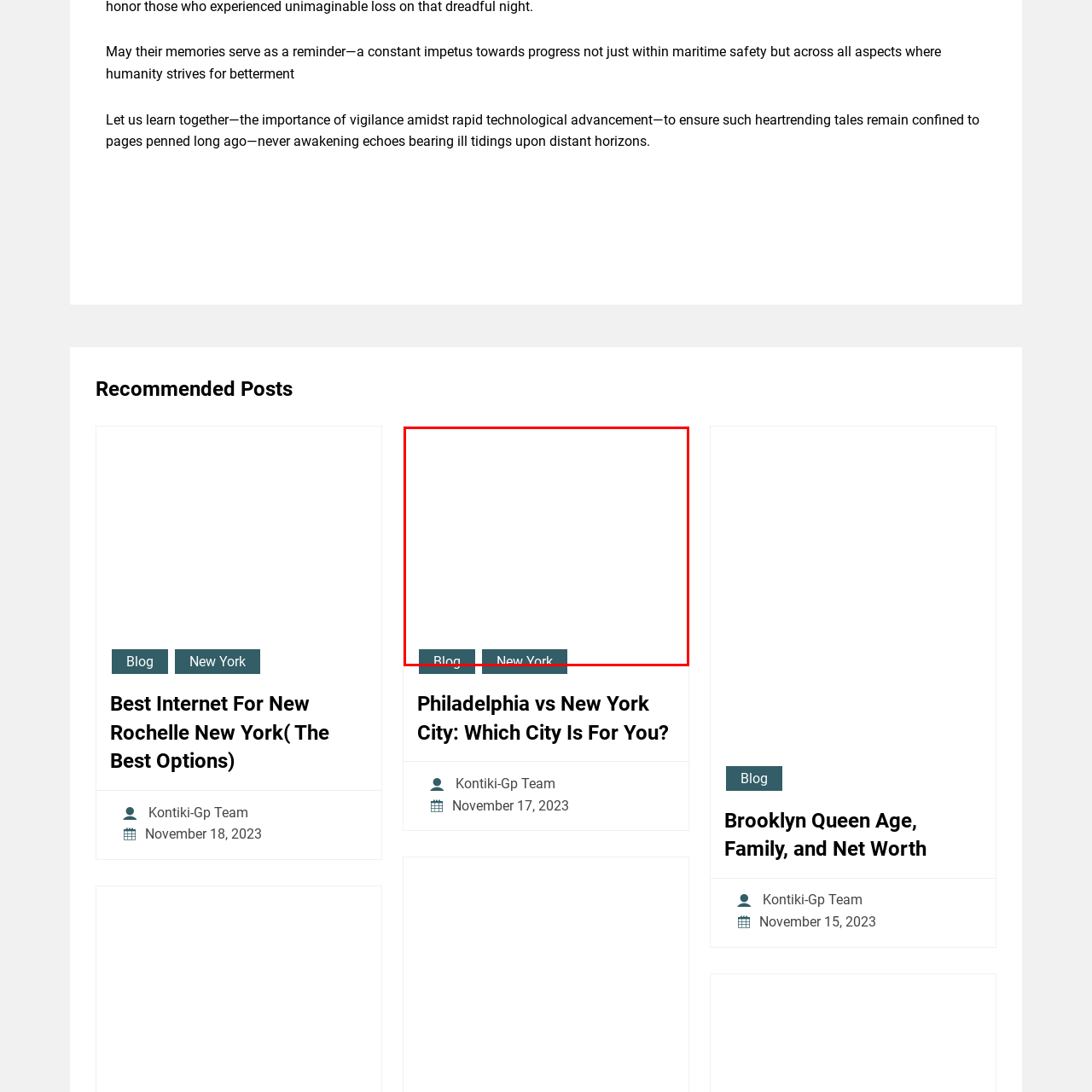Describe meticulously the scene encapsulated by the red boundary in the image.

The image depicts the title graphic for an article focused on the comparative analysis of two major cities, highlighting "Philadelphia vs New York City: Which City Is For You?" This article aims to explore the distinct characteristics, lifestyles, and attractions of both cities, helping readers determine which location might better suit their preferences. Below the title, there are links to the blog section and a specific entry about New York, suggesting a broader context of discussion about urban life and options within the region. The date of publication is also noted, adding a time frame to the relevance of the content.